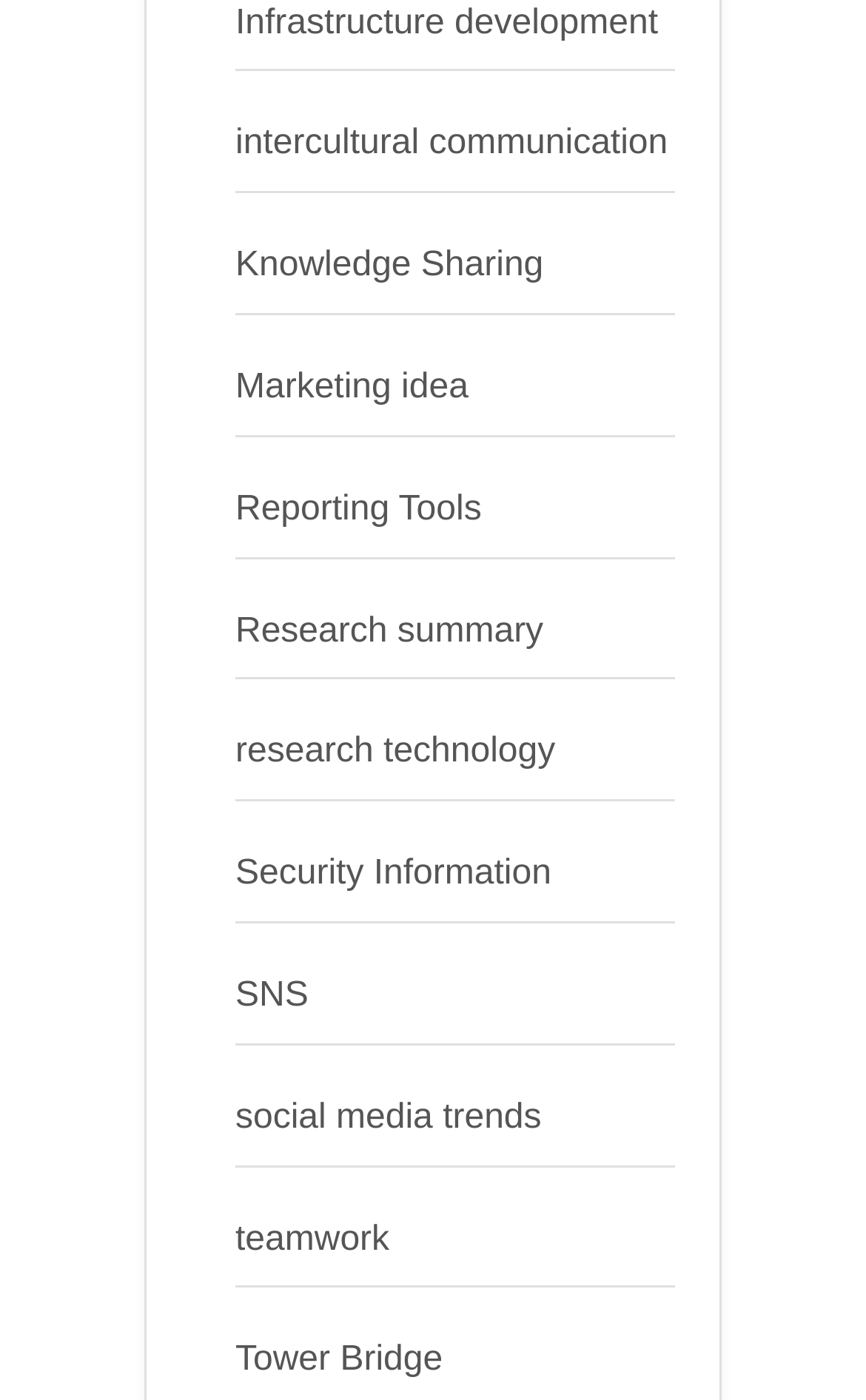Analyze the image and answer the question with as much detail as possible: 
What is the link above 'social media trends'?

By comparing the y1 and y2 coordinates of the links, I found that the link 'SNS' has a smaller y1 and y2 value than 'social media trends', indicating it is above 'social media trends' on the webpage.